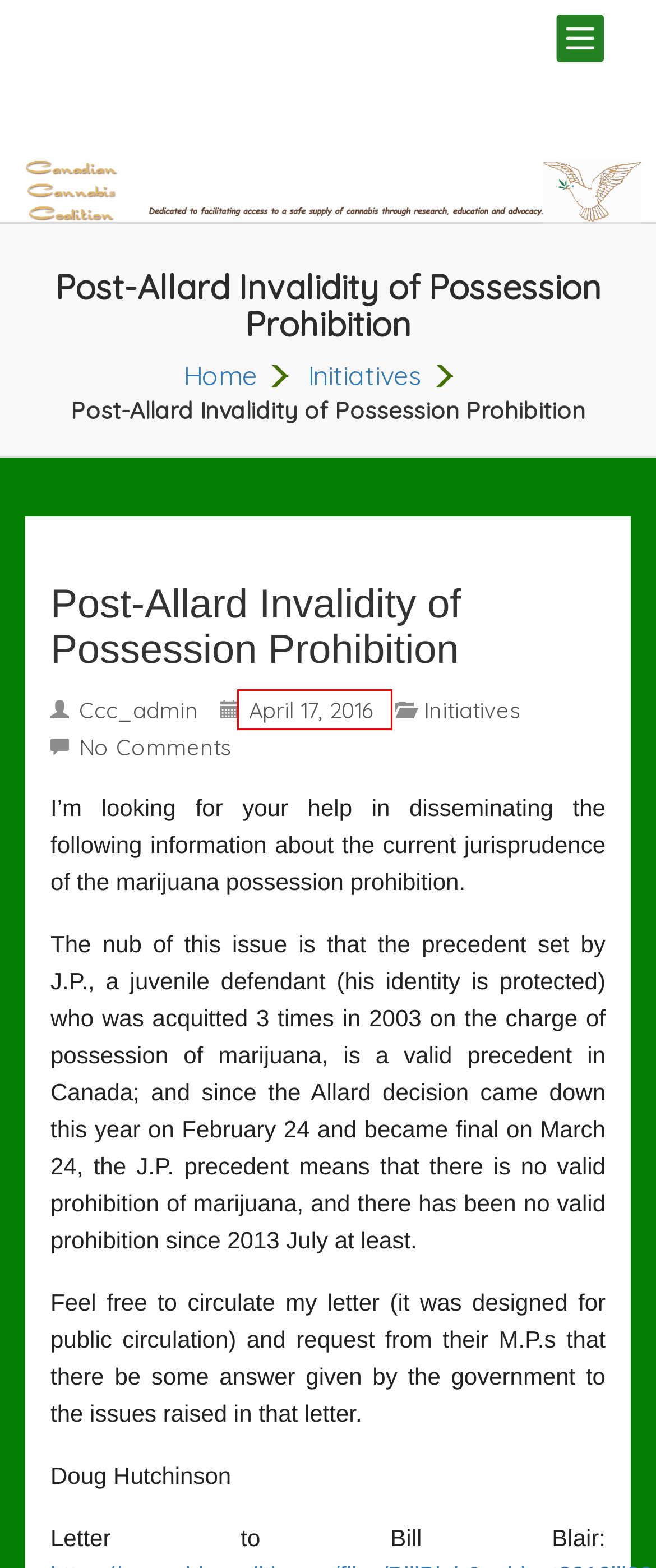You are provided with a screenshot of a webpage containing a red rectangle bounding box. Identify the webpage description that best matches the new webpage after the element in the bounding box is clicked. Here are the potential descriptions:
A. Medical
B. May 2016
C. Initiatives
D. May 2017
E. September 2002
F. February 2004
G. April 17, 2016
H. ccc_admin

G